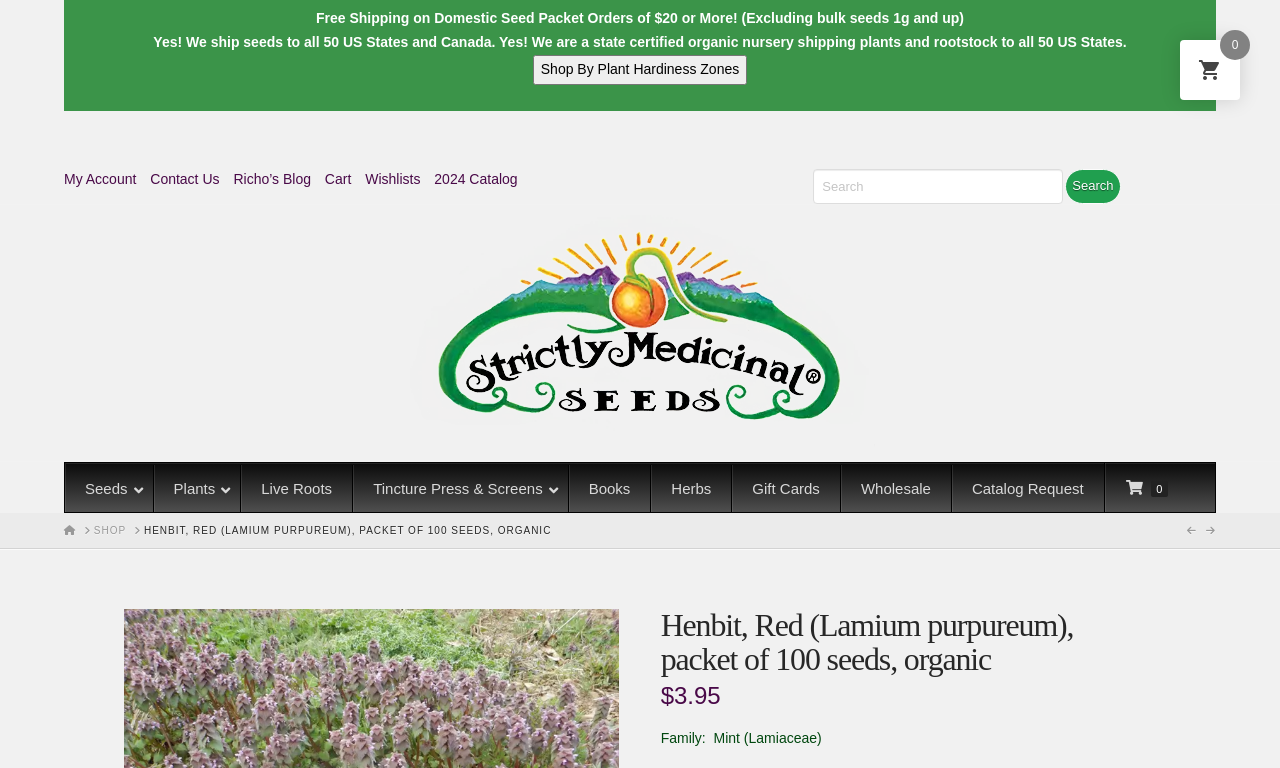Given the element description: "alt="Strictly Medicinal Seeds"", predict the bounding box coordinates of this UI element. The coordinates must be four float numbers between 0 and 1, given as [left, top, right, bottom].

[0.305, 0.28, 0.695, 0.6]